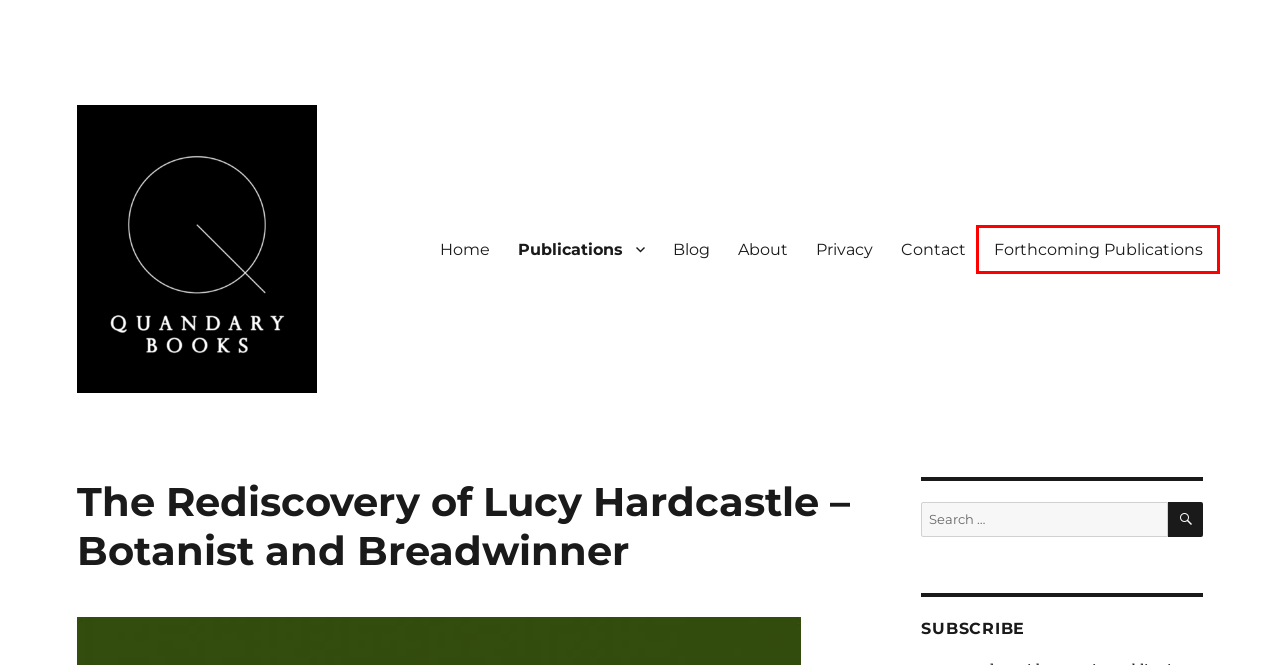Inspect the screenshot of a webpage with a red rectangle bounding box. Identify the webpage description that best corresponds to the new webpage after clicking the element inside the bounding box. Here are the candidates:
A. About Professor Jonathan Powers - Quandary Books
B. Forthcoming Publications Archives - Quandary Books
C. Peak District Archives - Quandary Books
D. Contact - Quandary Books
E. Ponderings - Quandary Books
F. Privacy - Quandary Books
G. A Derbyshire Publisher - Quandary Books
H. Publications - Quandary Books

B